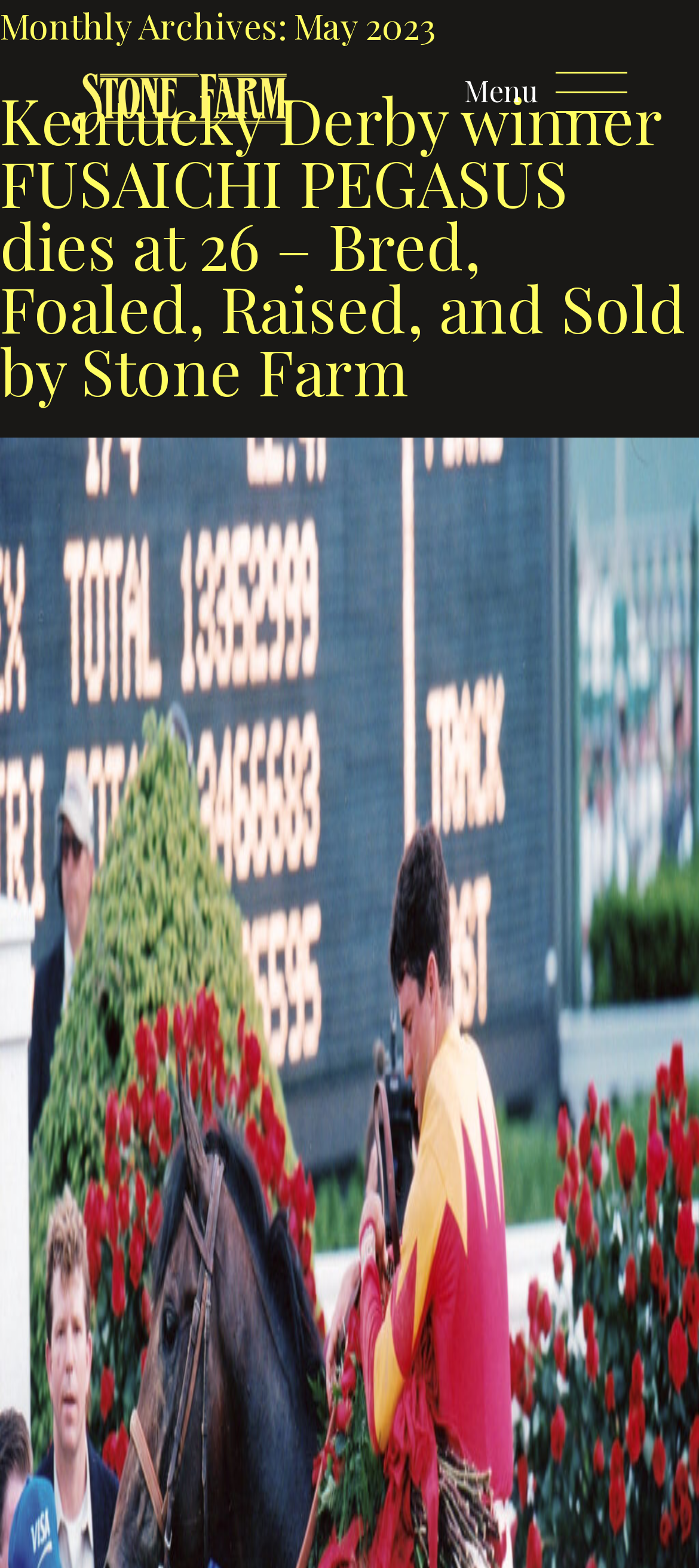Identify the webpage's primary heading and generate its text.

Monthly Archives: May 2023